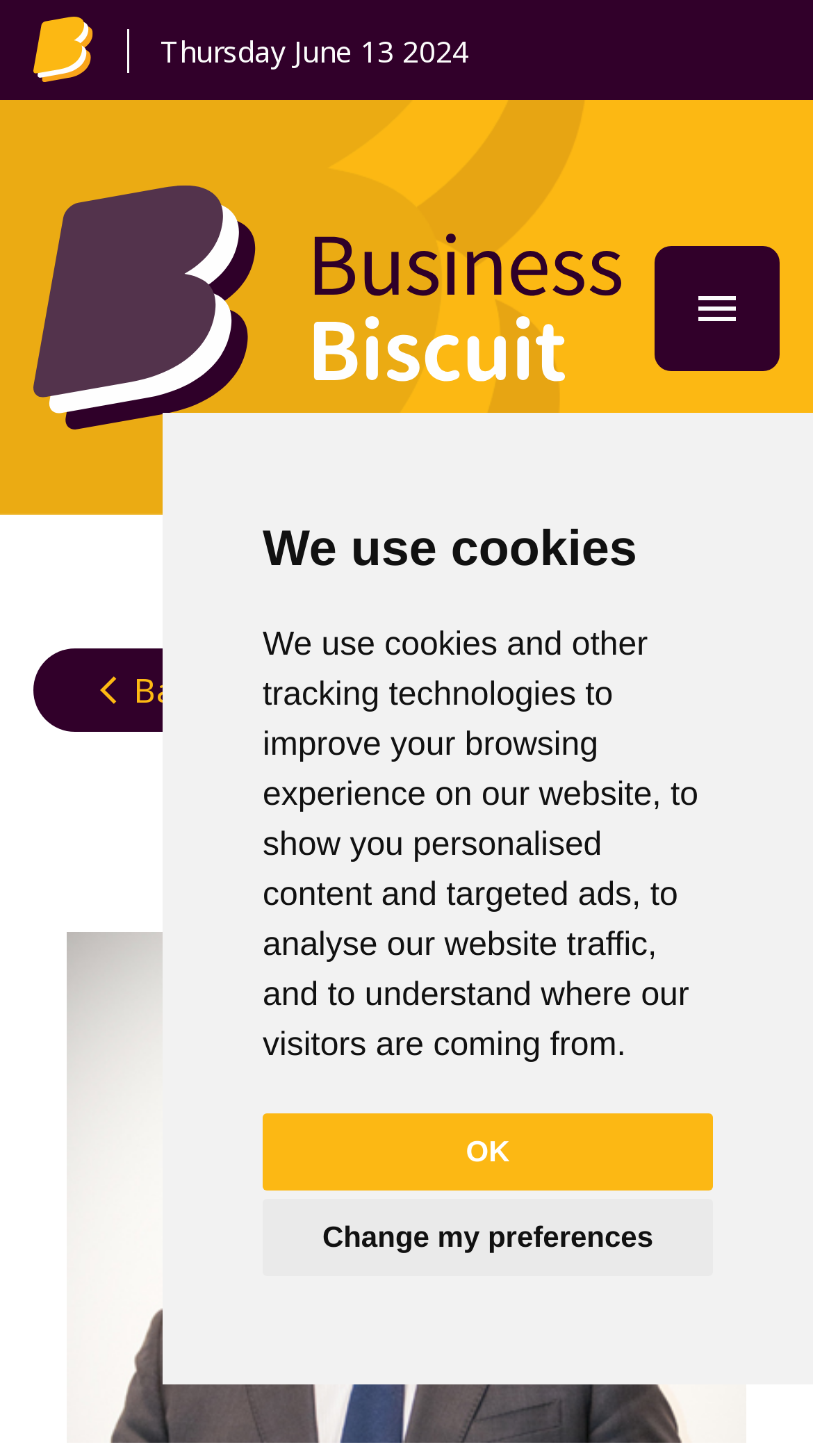Please specify the bounding box coordinates in the format (top-left x, top-left y, bottom-right x, bottom-right y), with all values as floating point numbers between 0 and 1. Identify the bounding box of the UI element described by: alt="SnowCrest Inc."

None